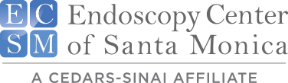Can you look at the image and give a comprehensive answer to the question:
What network is the Endoscopy Center of Santa Monica affiliated with?

The logo highlights the center's connection to the reputable Cedars-Sinai network, indicating a commitment to quality healthcare, which is a crucial aspect of the center's mission.